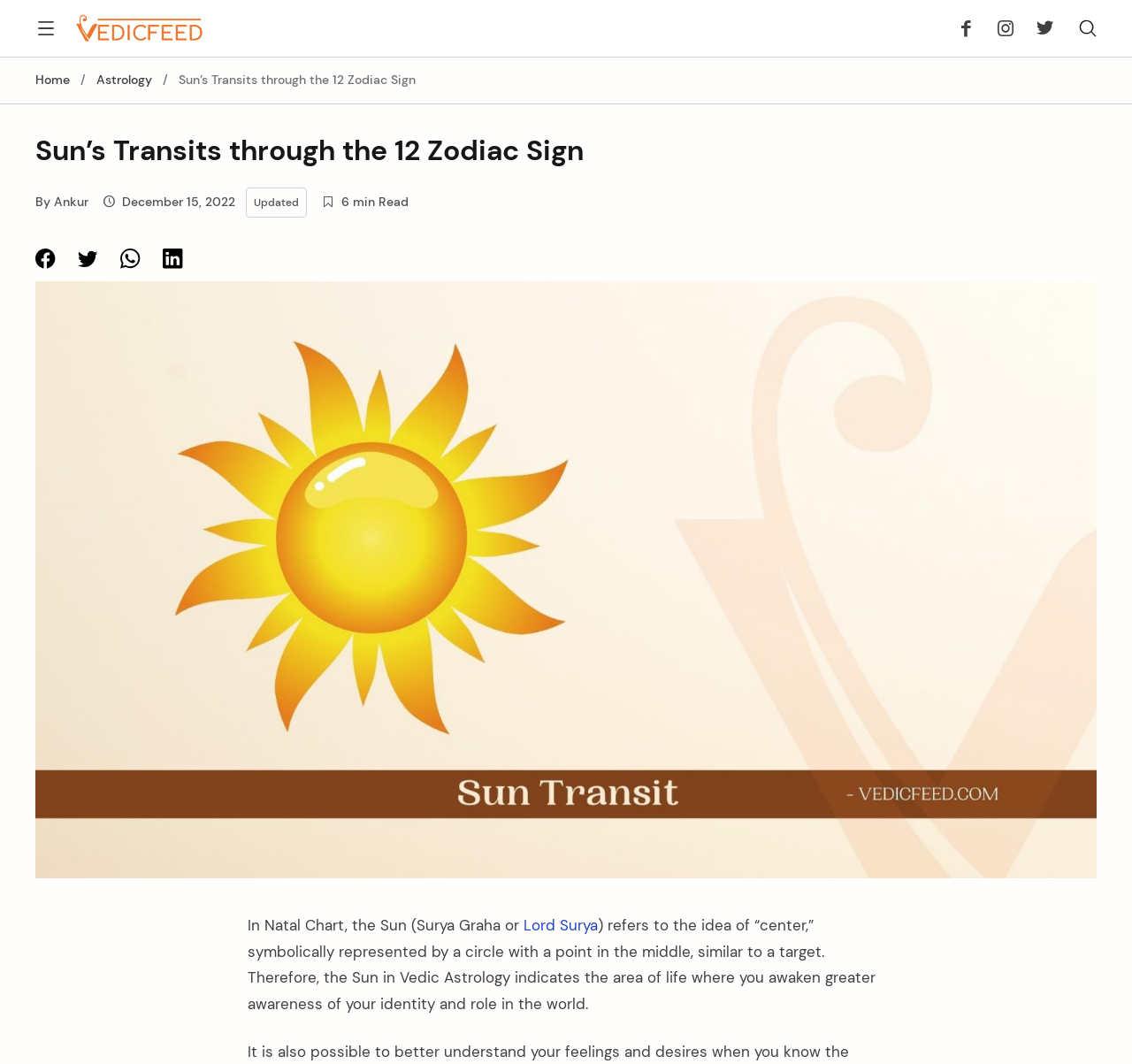Determine the bounding box for the HTML element described here: "Astrology". The coordinates should be given as [left, top, right, bottom] with each number being a float between 0 and 1.

[0.085, 0.068, 0.134, 0.082]